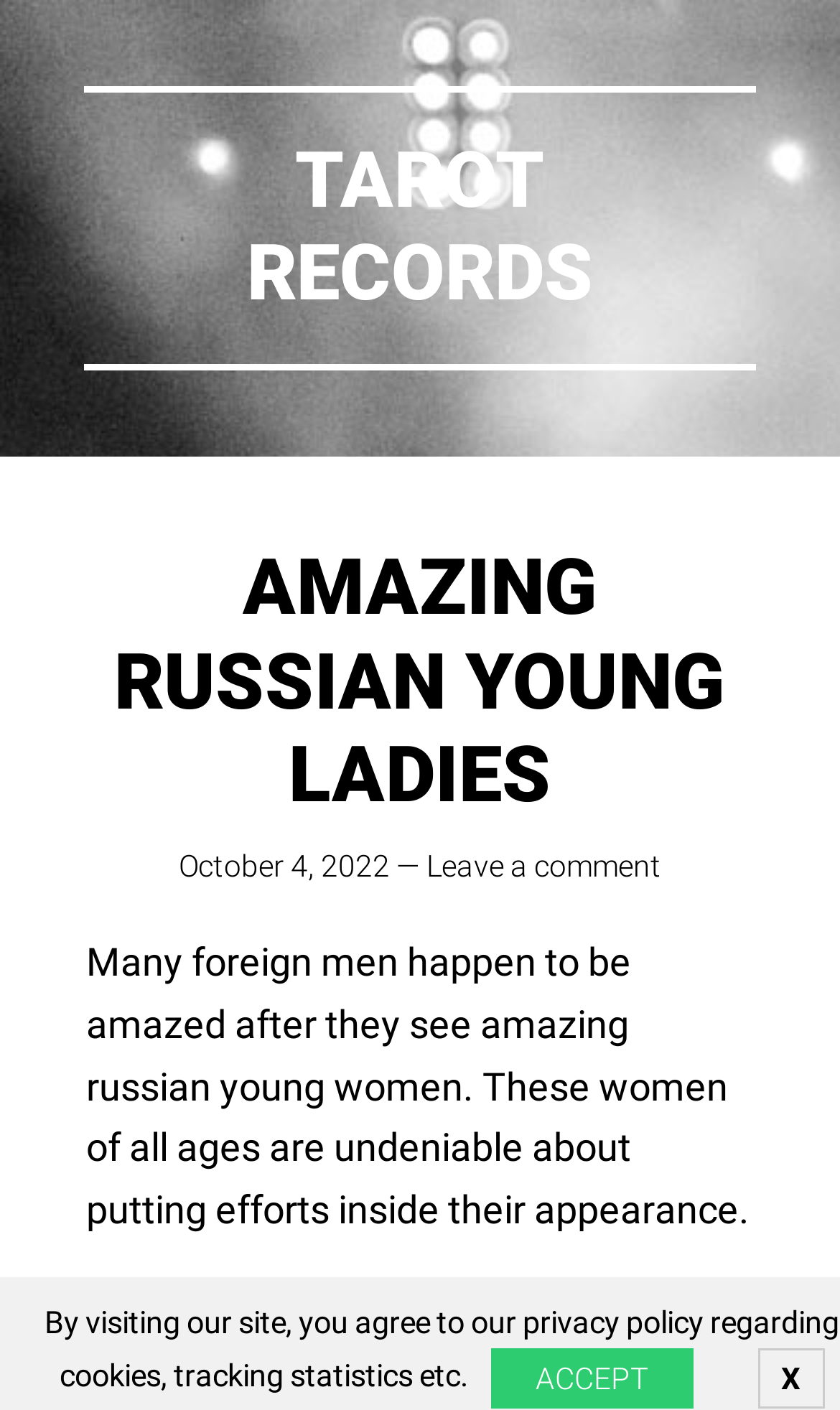Predict the bounding box of the UI element based on this description: "Tarot Records".

[0.294, 0.096, 0.706, 0.226]